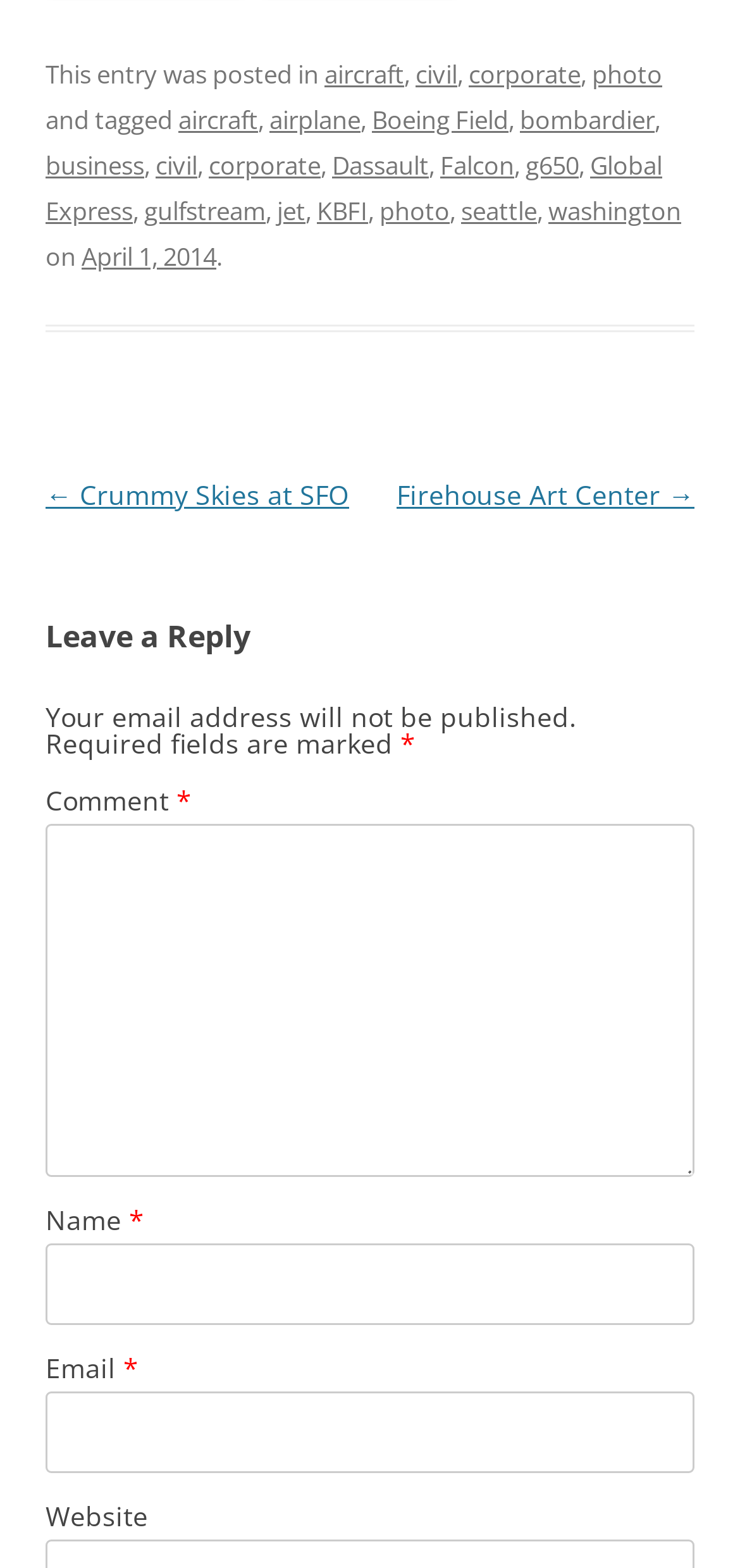Please answer the following question using a single word or phrase: 
What is the date of the post?

April 1, 2014